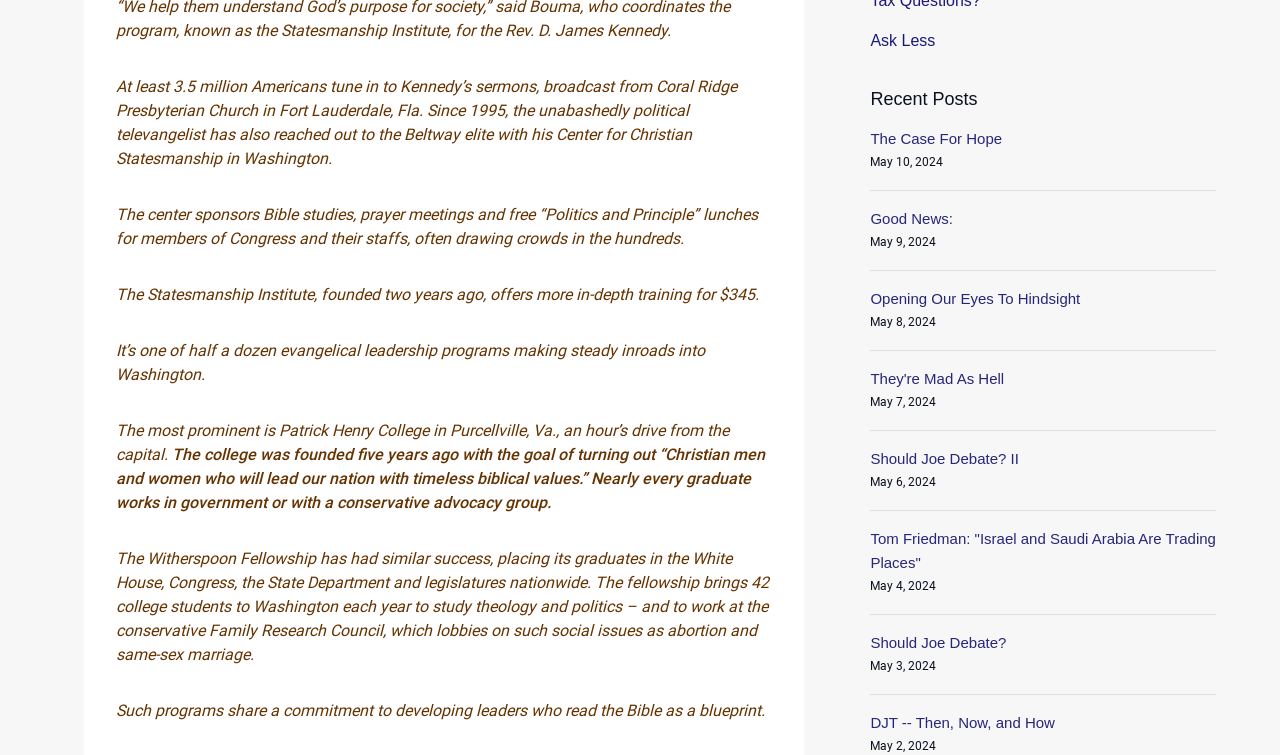What is the name of the college mentioned in the article?
Based on the visual, give a brief answer using one word or a short phrase.

Patrick Henry College